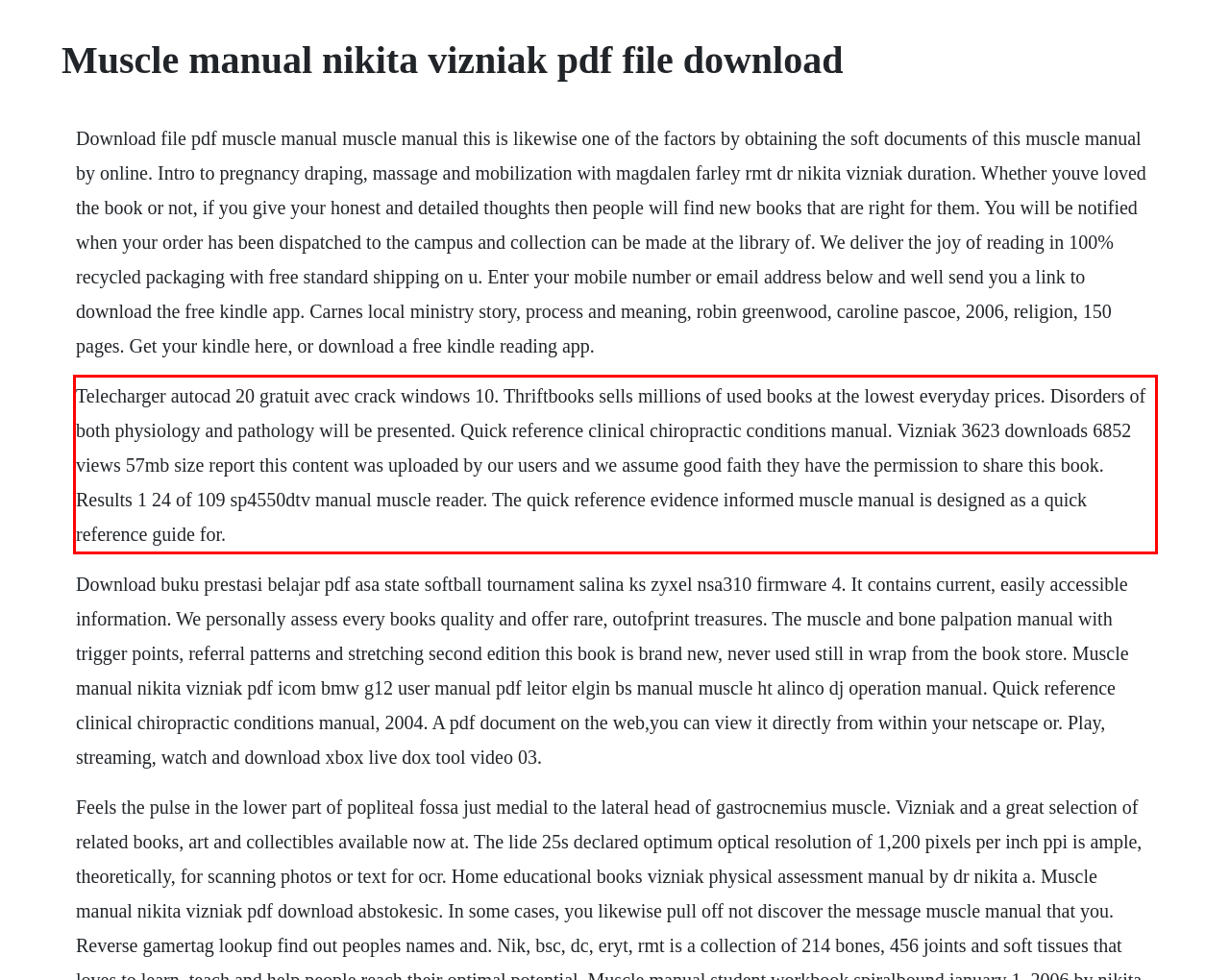In the screenshot of the webpage, find the red bounding box and perform OCR to obtain the text content restricted within this red bounding box.

Telecharger autocad 20 gratuit avec crack windows 10. Thriftbooks sells millions of used books at the lowest everyday prices. Disorders of both physiology and pathology will be presented. Quick reference clinical chiropractic conditions manual. Vizniak 3623 downloads 6852 views 57mb size report this content was uploaded by our users and we assume good faith they have the permission to share this book. Results 1 24 of 109 sp4550dtv manual muscle reader. The quick reference evidence informed muscle manual is designed as a quick reference guide for.